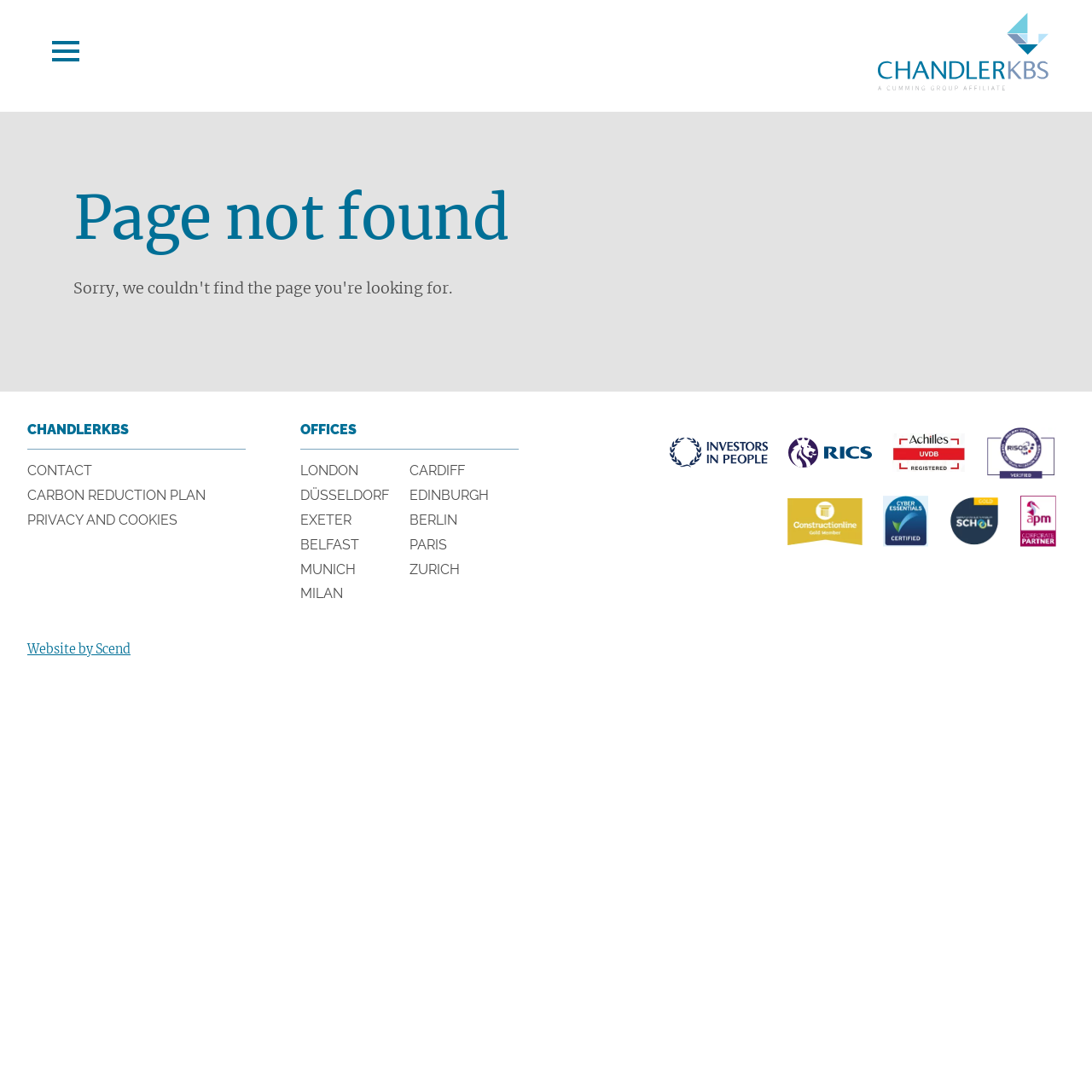Please determine the bounding box coordinates of the element to click in order to execute the following instruction: "View the 'CATEGORIES'". The coordinates should be four float numbers between 0 and 1, specified as [left, top, right, bottom].

None